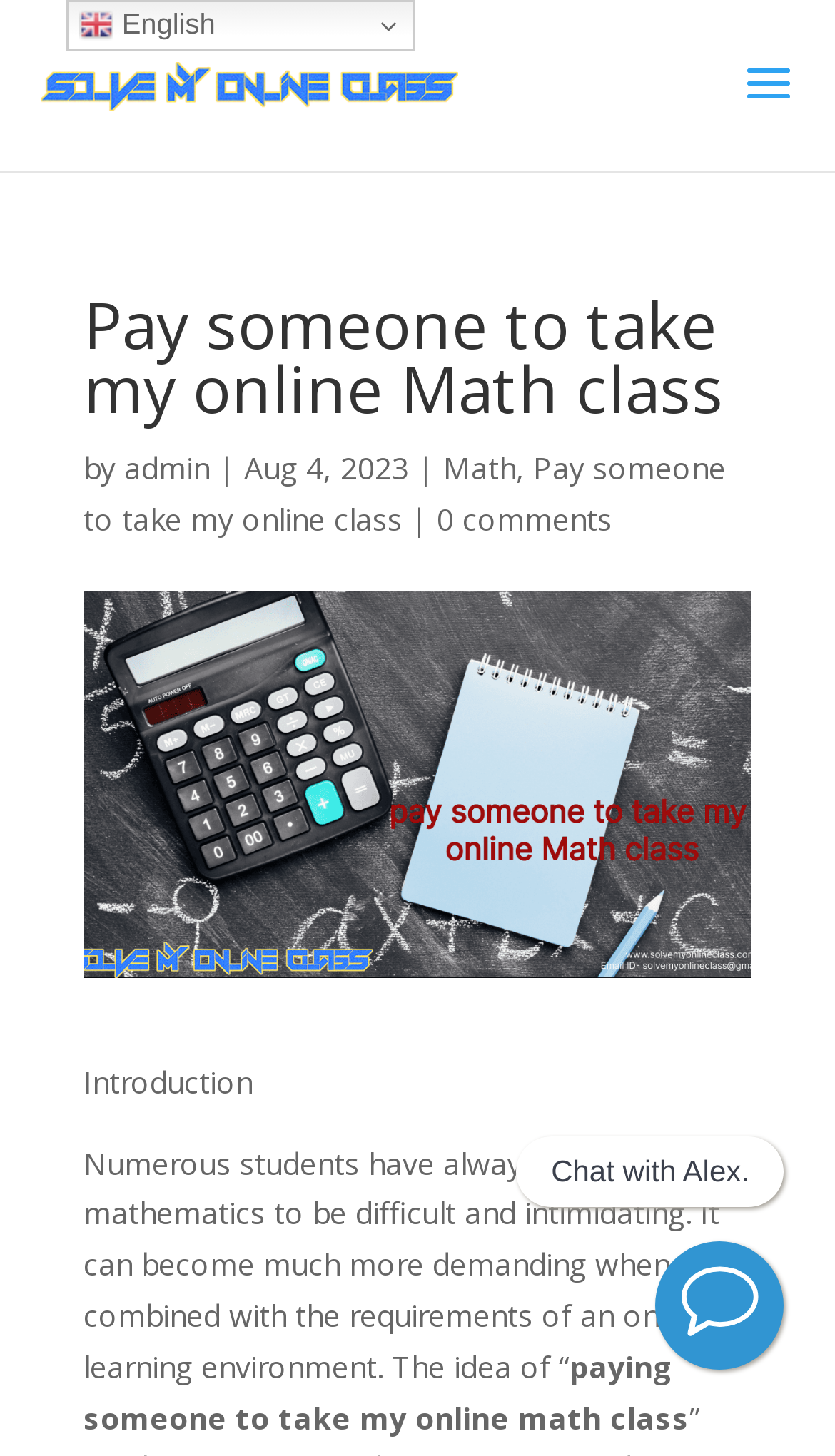Please answer the following question using a single word or phrase: 
What is the topic of the online class?

Math